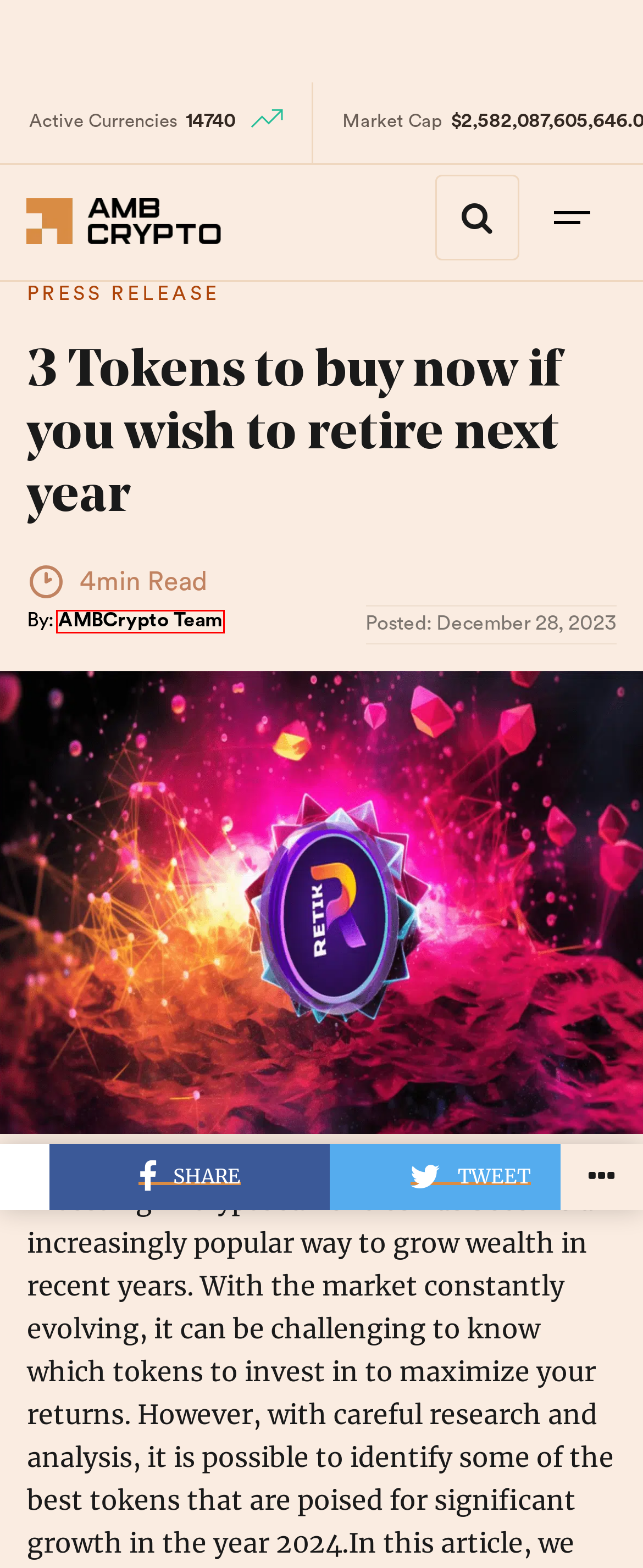Review the screenshot of a webpage which includes a red bounding box around an element. Select the description that best fits the new webpage once the element in the bounding box is clicked. Here are the candidates:
A. Kelvin Murithi, Author at AMBCrypto
B. AMBCrypto Team, Author at AMBCrypto
C. Ripple (XRP) News - AMBCrypto
D. Ethereum (ETH) News - AMBCrypto
E. Press Release - AMBCrypto
F. Latest News About Cryptocurrency, Bitcoin, Altcoin - AMBCrypto
G. Cryptocurrency Converter , Convert Crypto currency to any Fiat currency- AMBCrypto
H. Ishika Kumari, Author at AMBCrypto

B